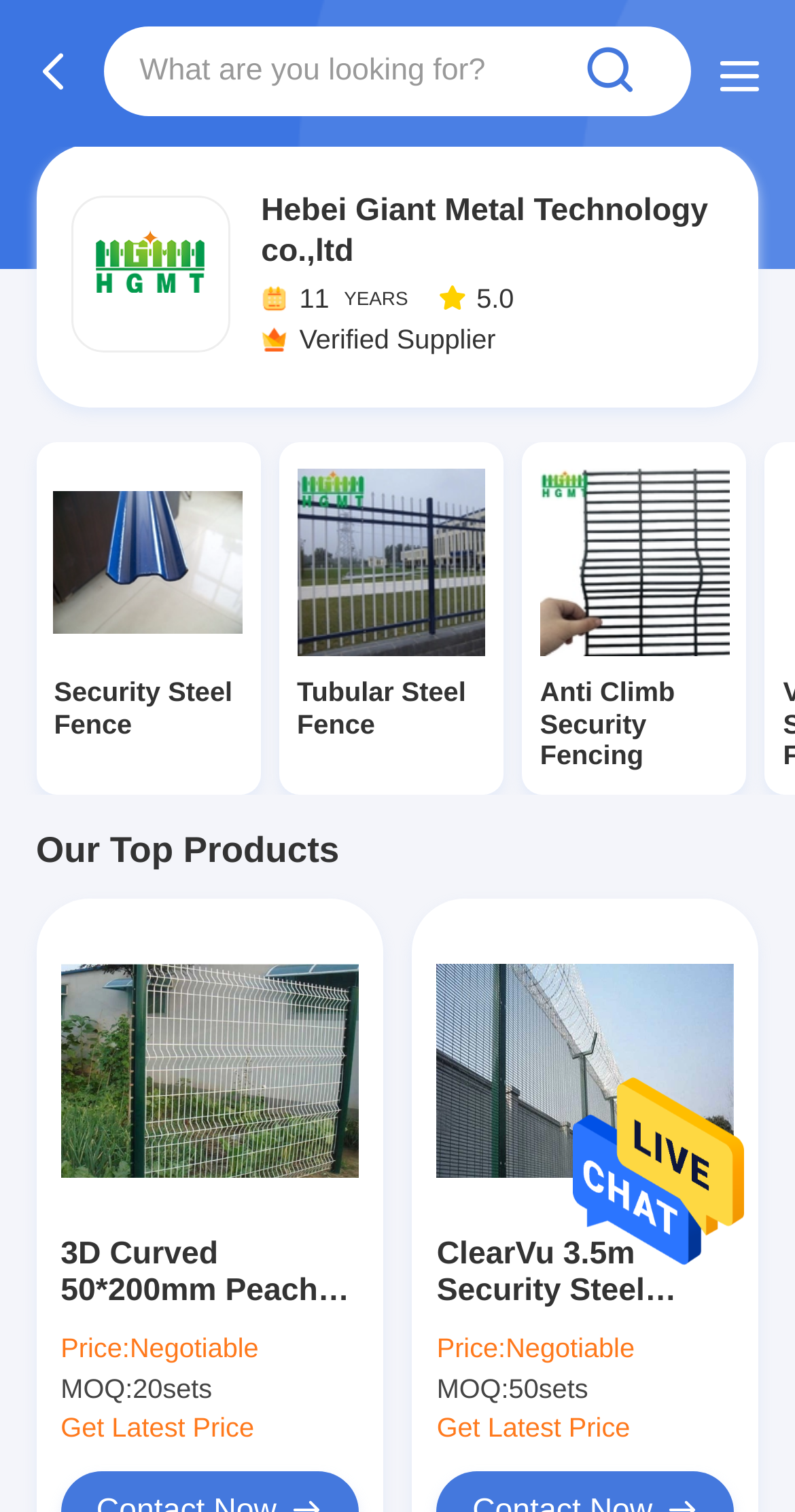Kindly determine the bounding box coordinates for the clickable area to achieve the given instruction: "Learn more about Security Steel Fence".

[0.045, 0.448, 0.328, 0.51]